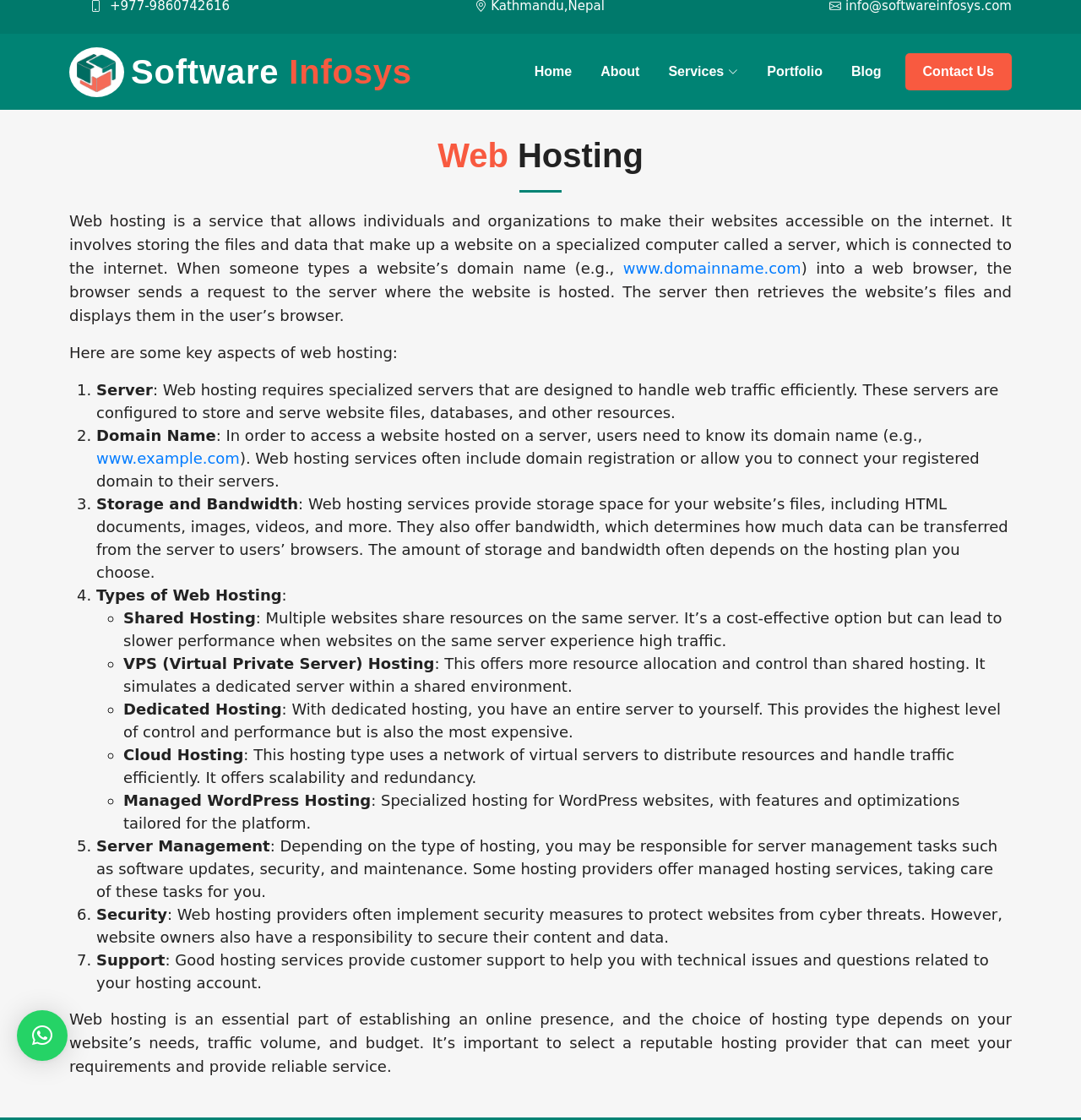Convey a detailed summary of the webpage, mentioning all key elements.

The webpage is about web hosting, with the title "Web Hosting - Software Infosys Pvt Ltd" at the top. Below the title, there is a logo of Software Infosys Pvt Ltd, accompanied by a heading "Software Infosys". 

On the top-right corner, there is a navigation menu with links to "Home", "About", "Services", "Portfolio", "Blog", and "Contact Us". 

The main content of the webpage is divided into sections, starting with a heading "Web Hosting" followed by a descriptive text that explains what web hosting is and how it works. 

Below the descriptive text, there is a list of key aspects of web hosting, numbered from 1 to 7. Each aspect has a brief description, and some of them have sub-points with additional information. The aspects include server, domain name, storage and bandwidth, types of web hosting, server management, security, and support. 

The types of web hosting are further divided into sub-categories, including shared hosting, VPS hosting, dedicated hosting, cloud hosting, and managed WordPress hosting. Each sub-category has a brief description of its features and benefits. 

At the bottom of the webpage, there is a concluding paragraph that summarizes the importance of web hosting and the need to choose a reputable hosting provider. 

On the top-right corner of the webpage, there is a close button with an "×" symbol.